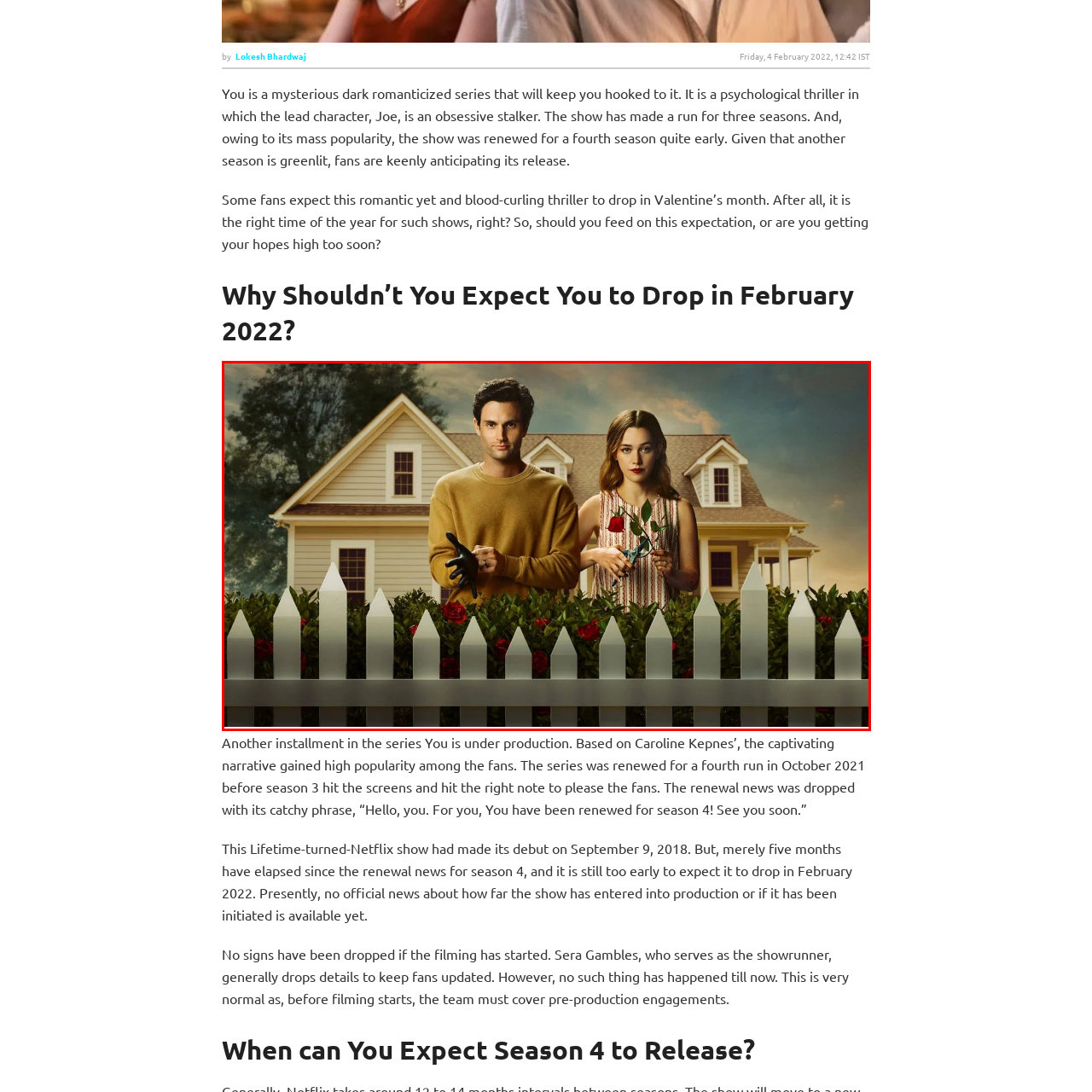Examine the image within the red box and give a concise answer to this question using a single word or short phrase: 
What is the female character holding?

A rose